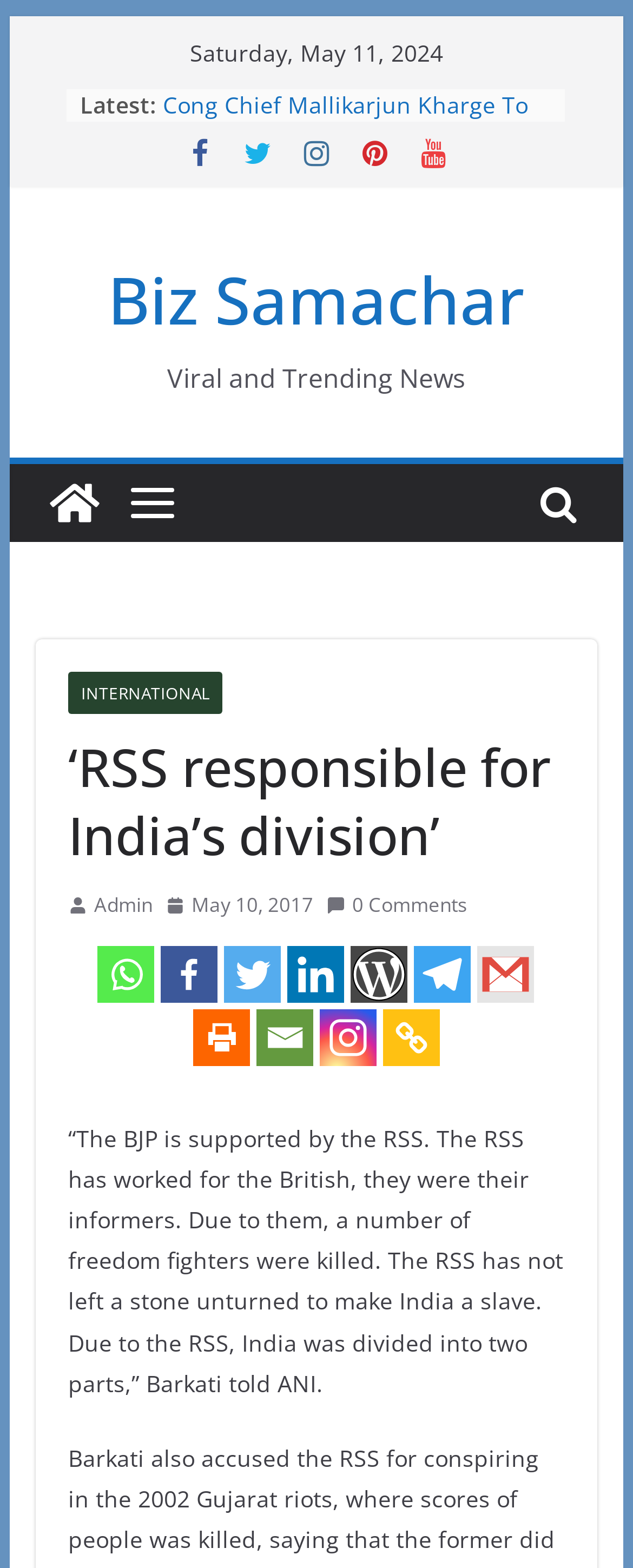What is the topic of the main article?
Analyze the image and deliver a detailed answer to the question.

I read the main article and found that it is about the RSS being responsible for India's division, as stated in the quote by Barkati.